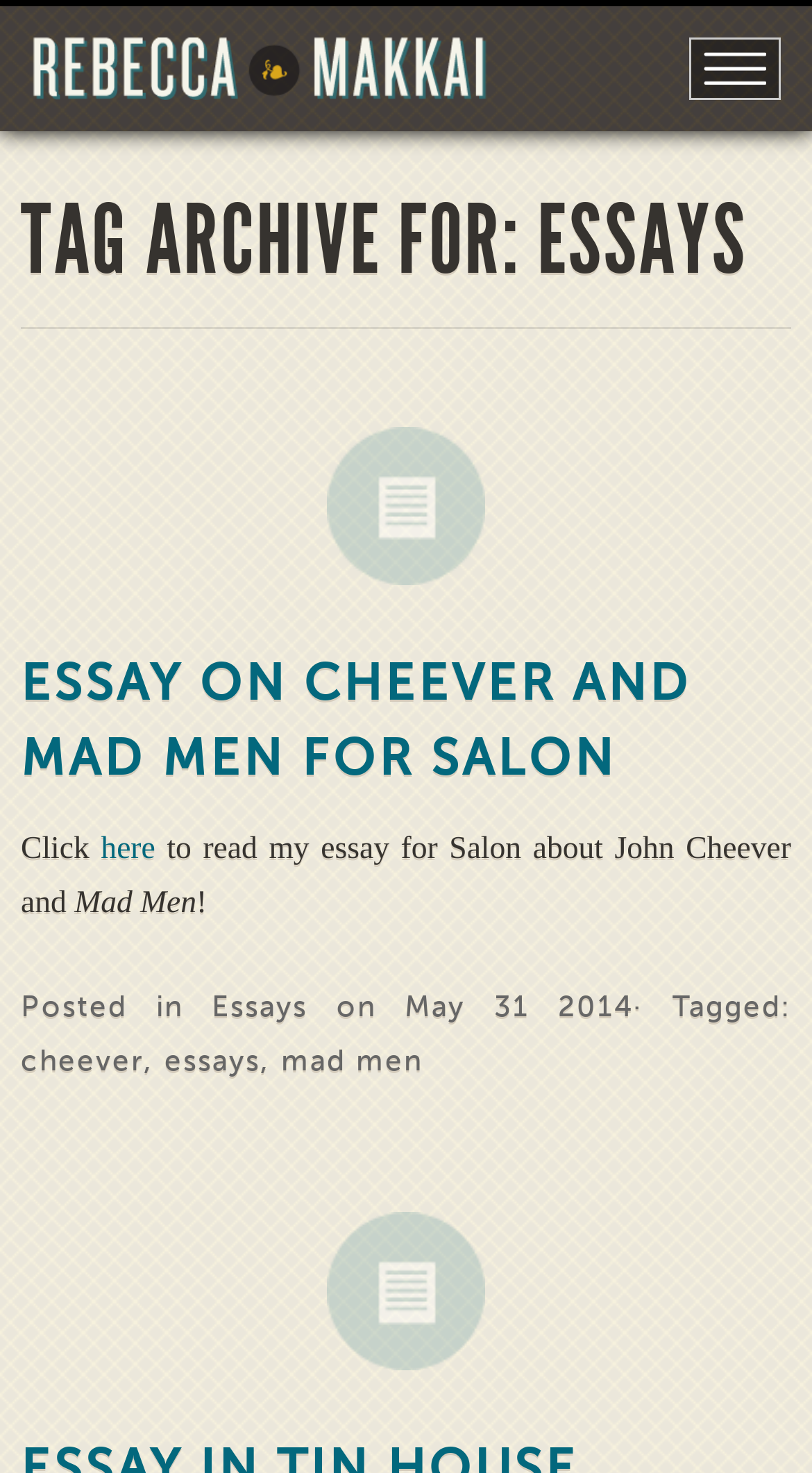What is the name of the publication?
Answer briefly with a single word or phrase based on the image.

Salon